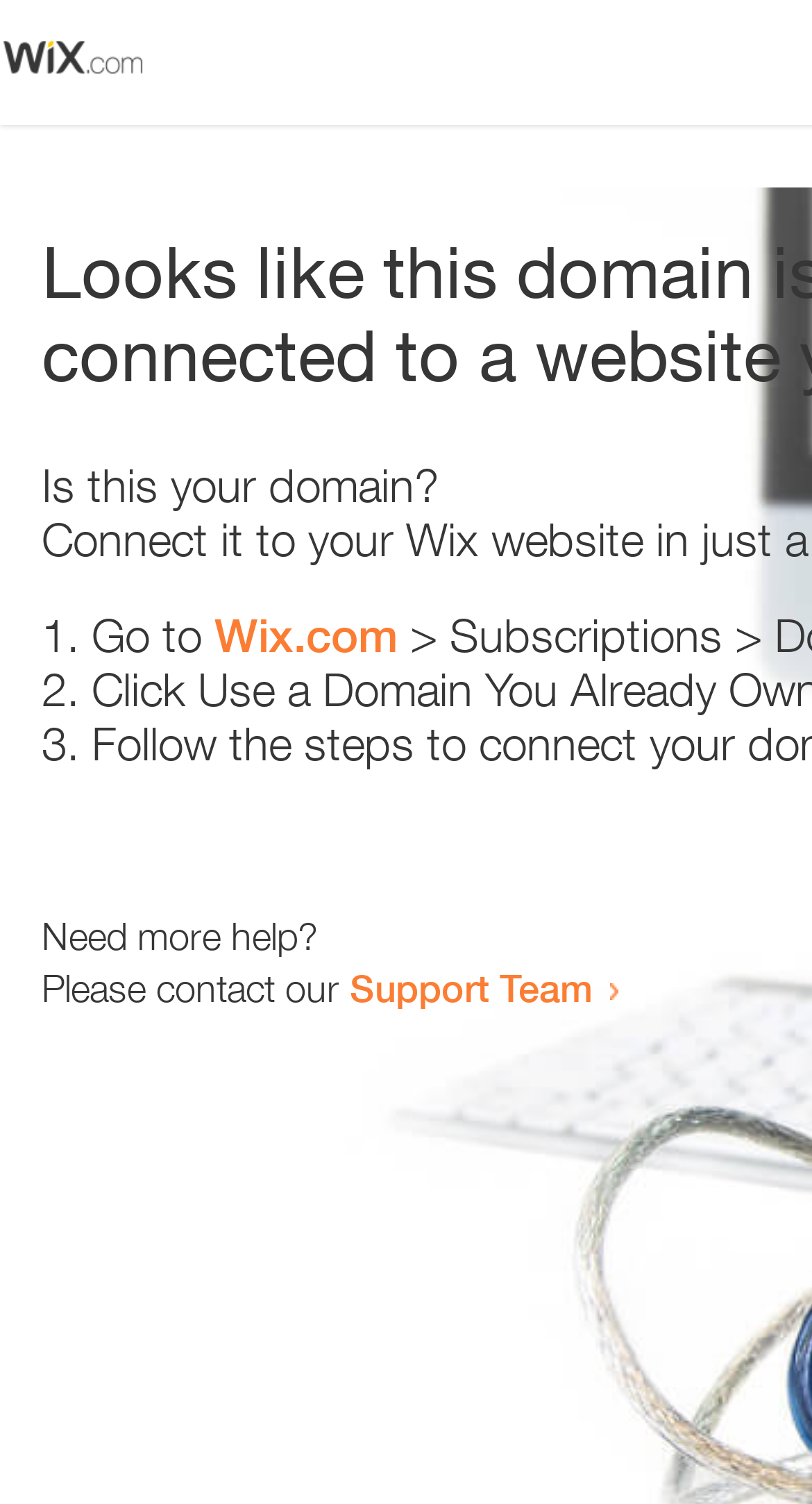Extract the main headline from the webpage and generate its text.

Looks like this domain isn't
connected to a website yet